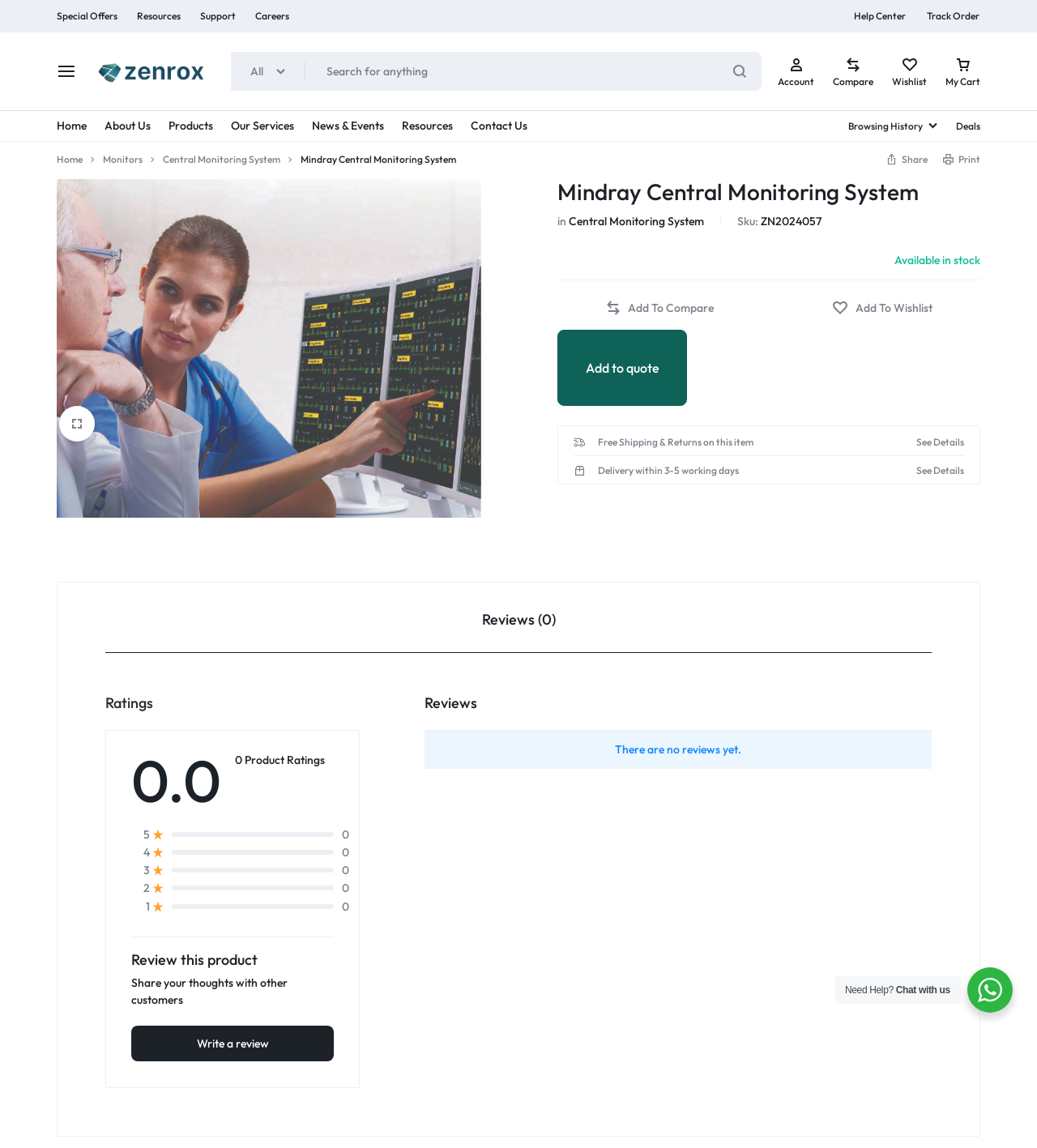What is the text of the heading above the product details?
Please ensure your answer is as detailed and informative as possible.

I found a heading element with ID 840, which has the text 'Mindray Central Monitoring System', indicating that it is the heading above the product details.